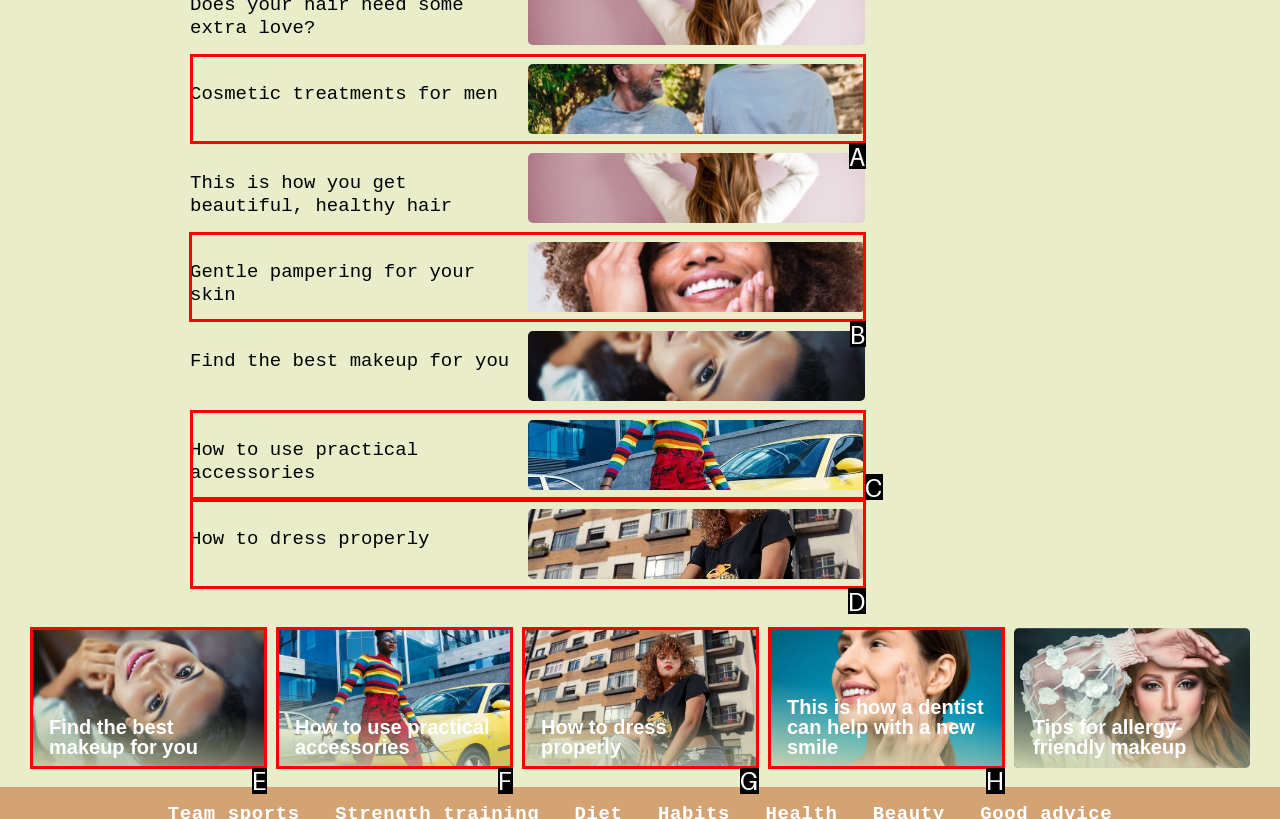Find the option you need to click to complete the following instruction: Learn about gentle pampering for your skin
Answer with the corresponding letter from the choices given directly.

B